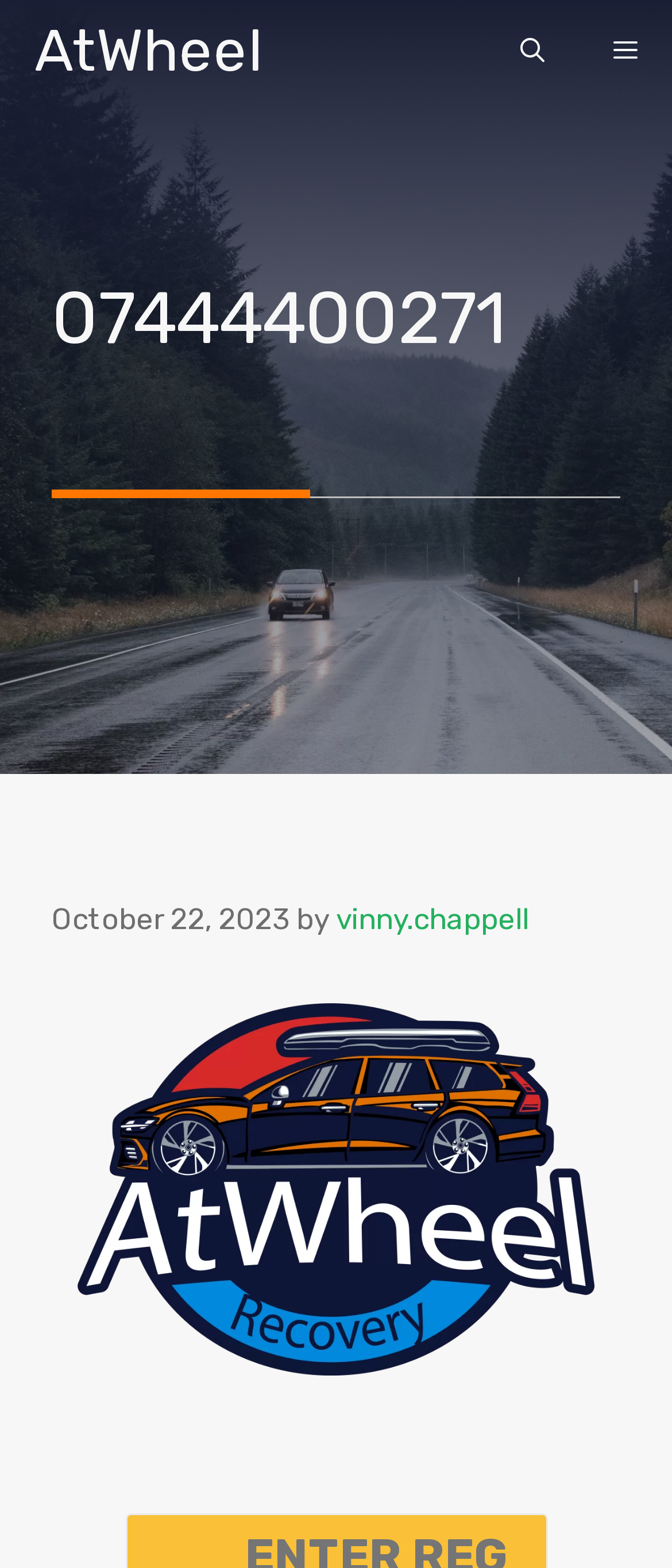What is the phone number on the webpage?
Give a detailed and exhaustive answer to the question.

The phone number can be found on the top section of the webpage, next to the 'MENU' button and the 'Open search' button. It is a clickable link with the text '07444400271'.